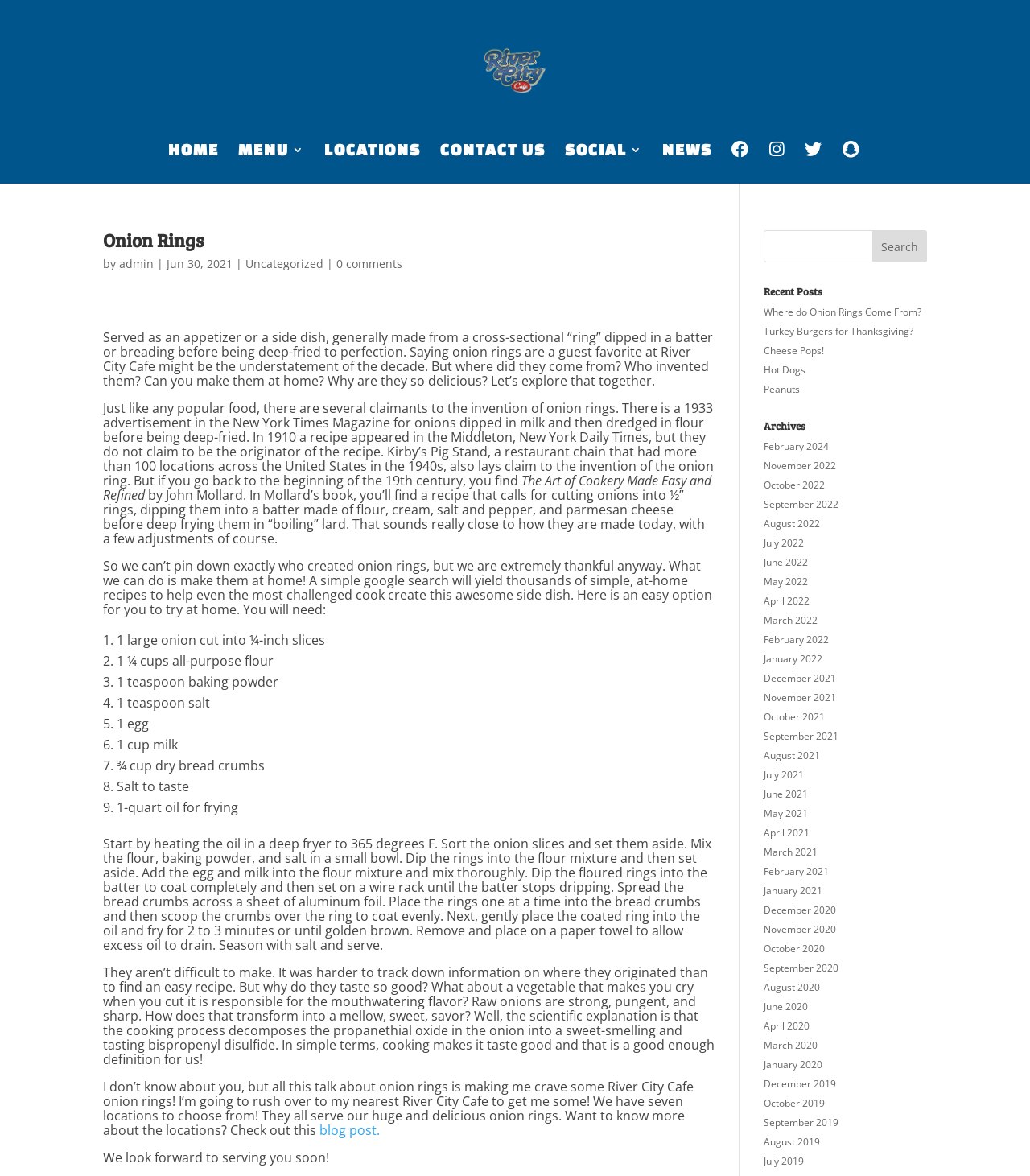Please identify the coordinates of the bounding box for the clickable region that will accomplish this instruction: "Search for something".

[0.741, 0.196, 0.9, 0.223]